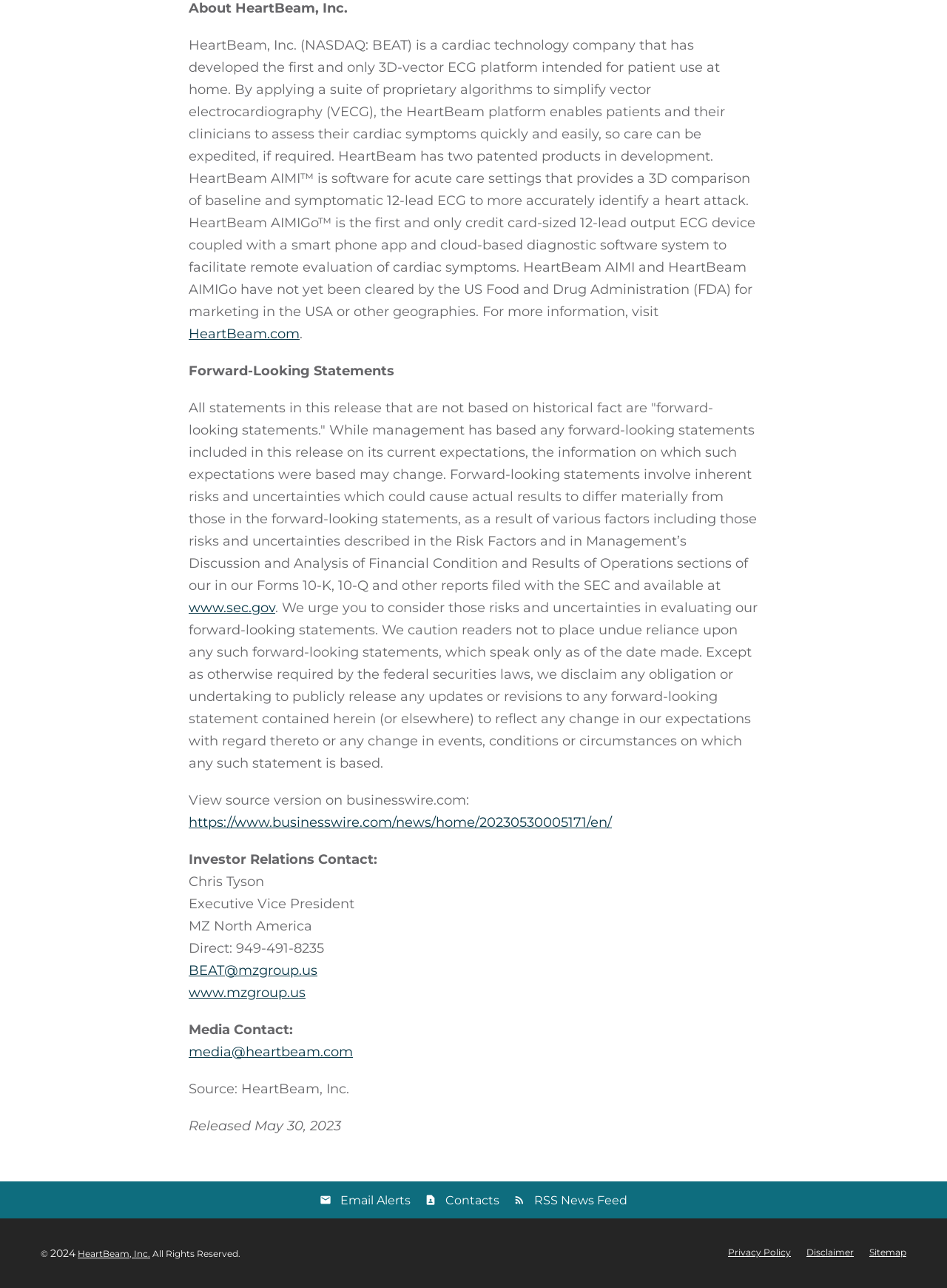What is the purpose of HeartBeam AIMI? Analyze the screenshot and reply with just one word or a short phrase.

To provide a 3D comparison of baseline and symptomatic 12-lead ECG